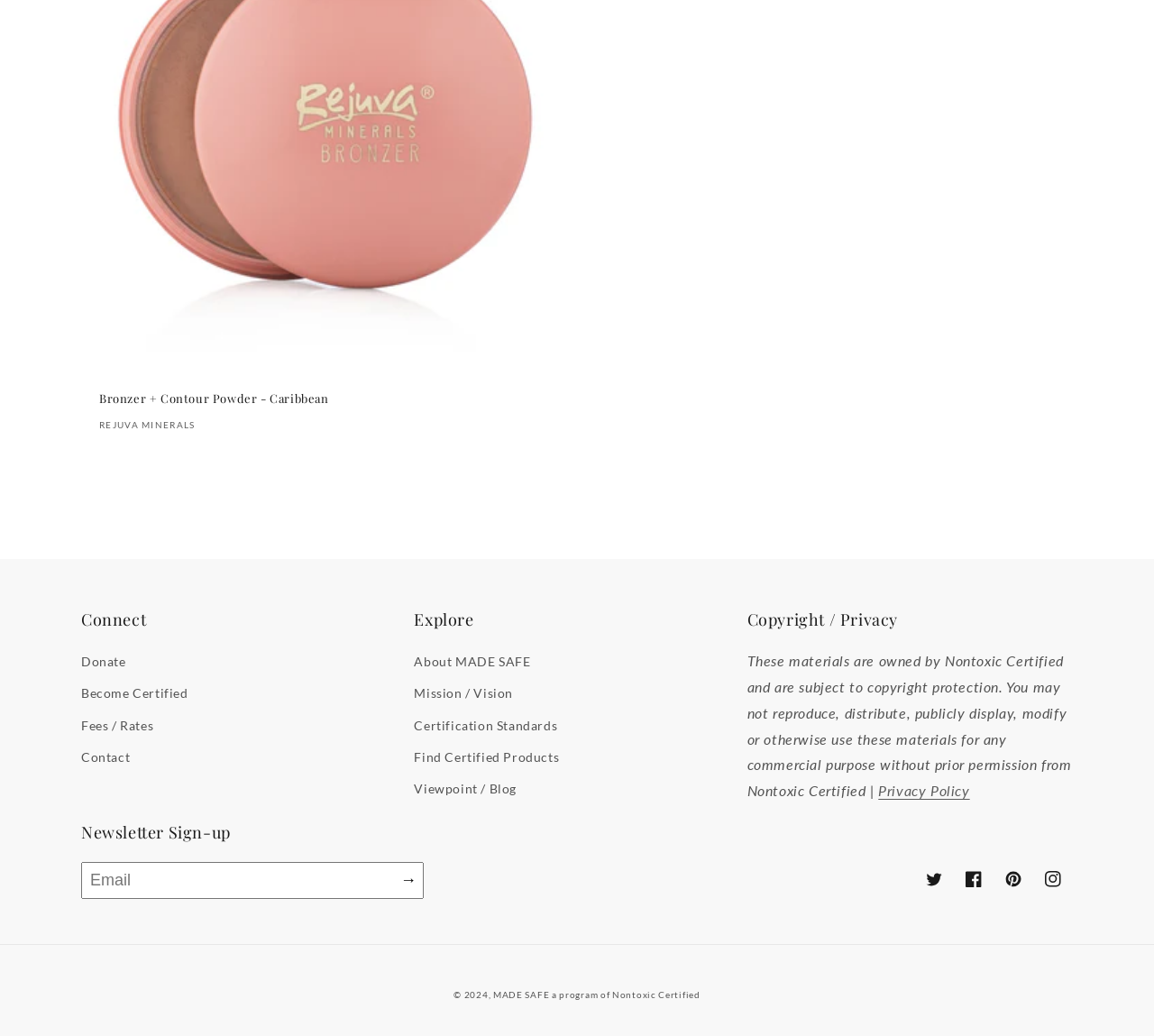Determine the bounding box coordinates of the target area to click to execute the following instruction: "Read the privacy policy."

[0.761, 0.755, 0.84, 0.771]